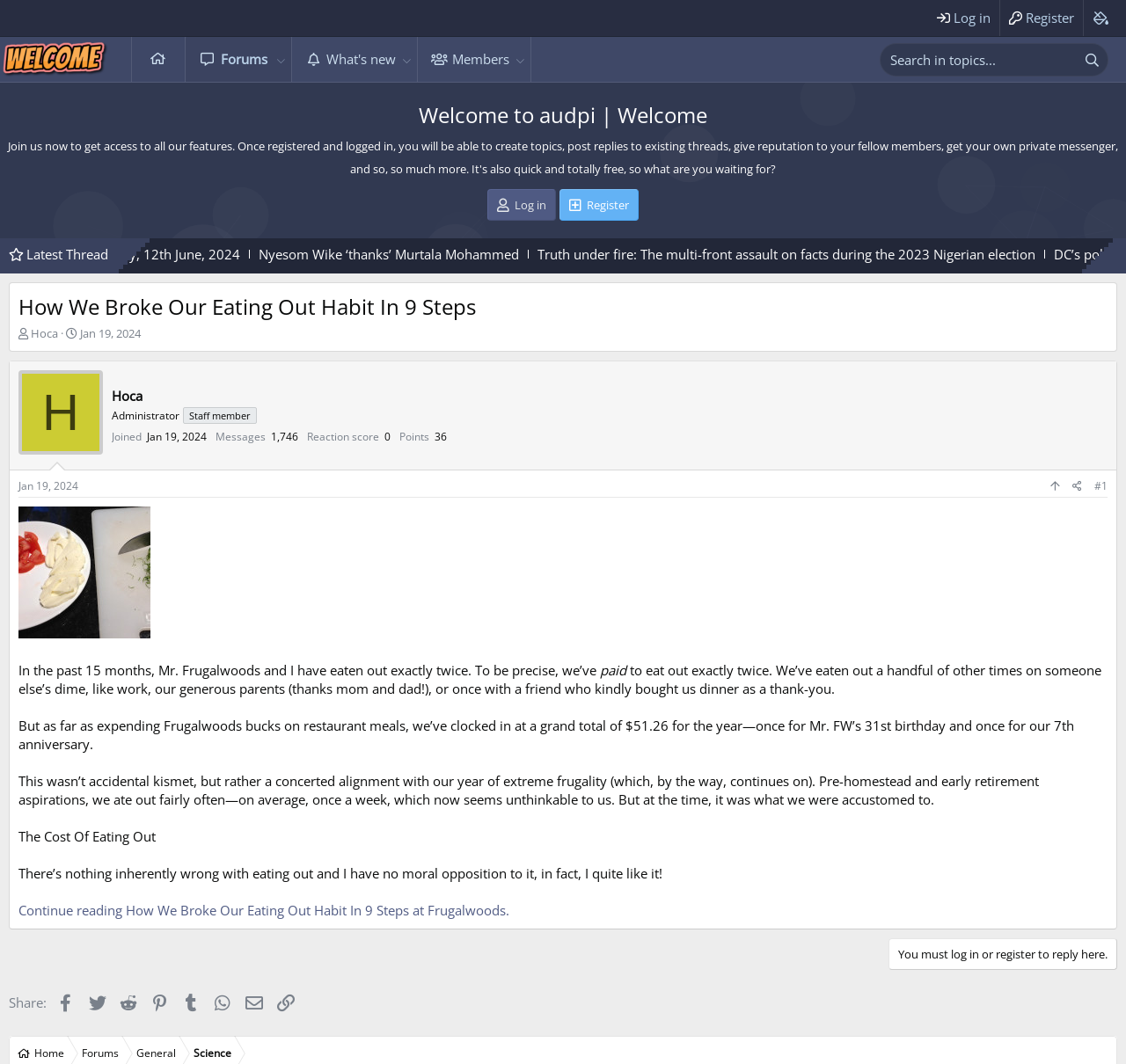What is the title of the article?
Please use the visual content to give a single word or phrase answer.

How We Broke Our Eating Out Habit In 9 Steps